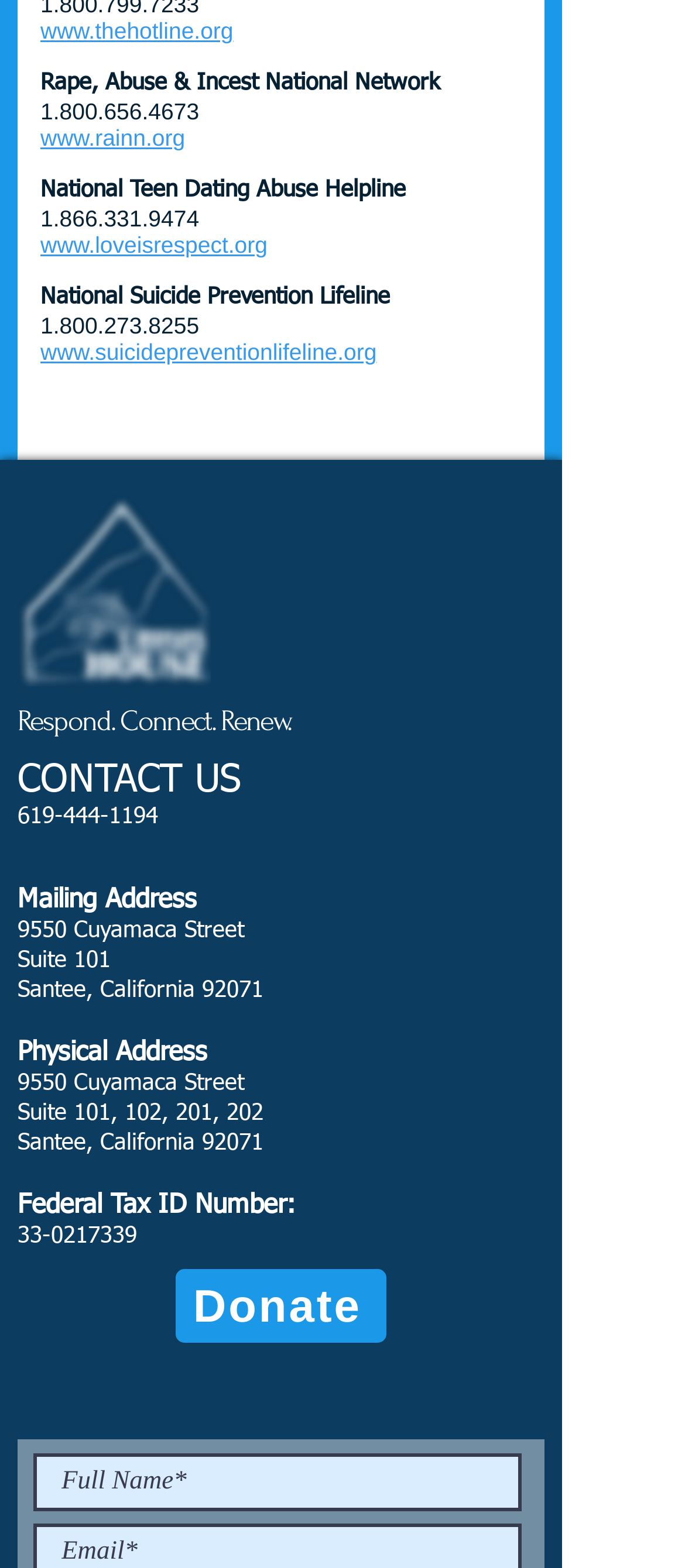Please locate the bounding box coordinates of the element's region that needs to be clicked to follow the instruction: "call the National Teen Dating Abuse Helpline". The bounding box coordinates should be provided as four float numbers between 0 and 1, i.e., [left, top, right, bottom].

[0.059, 0.131, 0.291, 0.148]